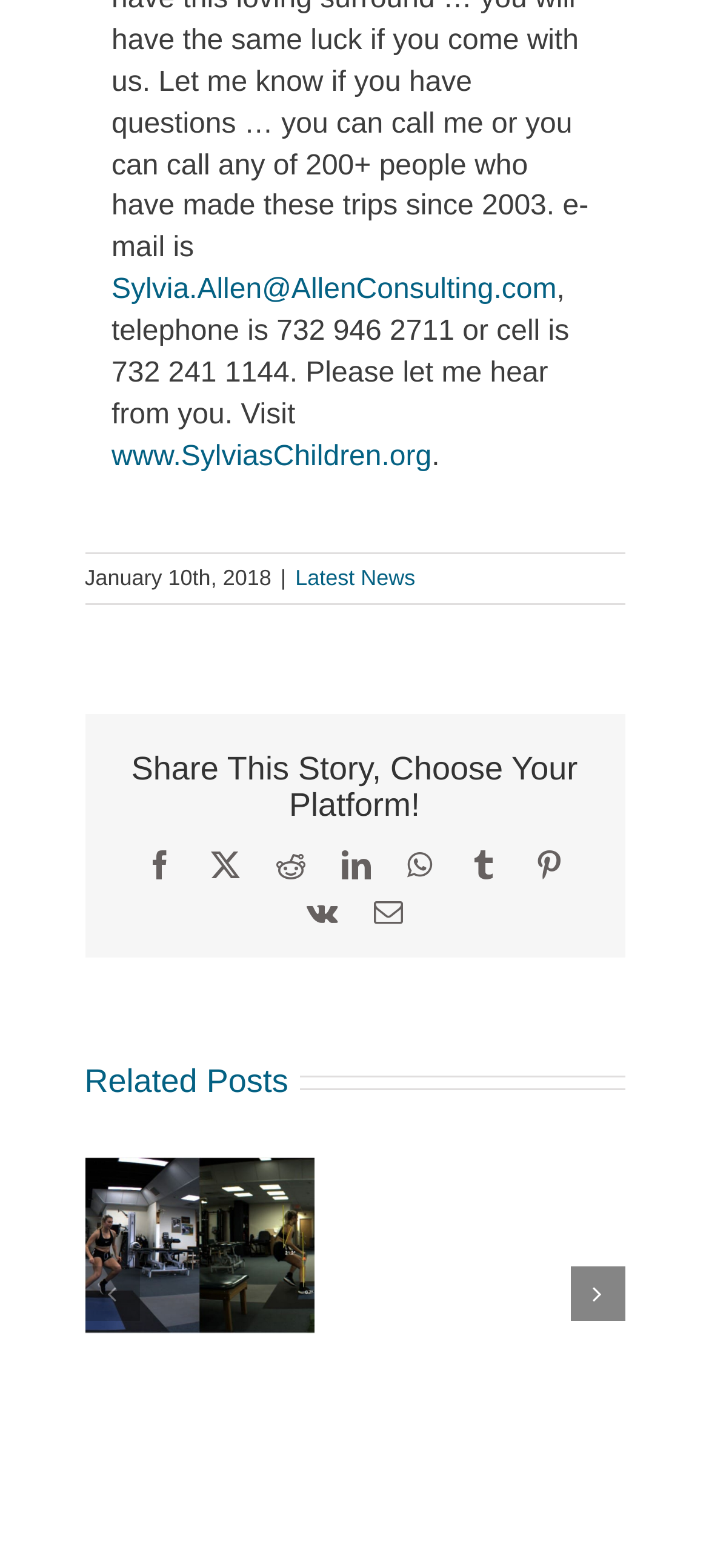What is the email address provided on the webpage?
Give a one-word or short phrase answer based on the image.

Sylvia.Allen@AllenConsulting.com